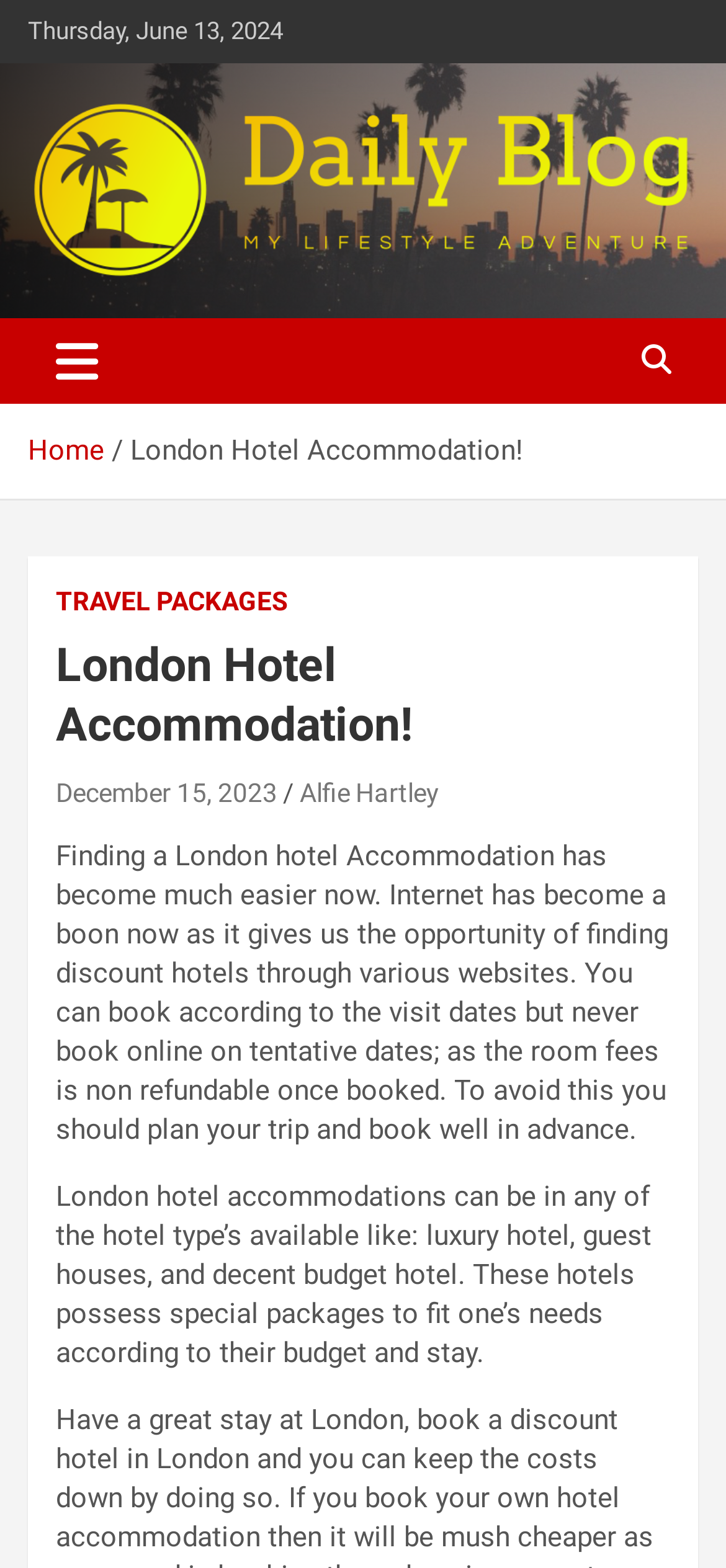Can you give a comprehensive explanation to the question given the content of the image?
What is the name of the blog?

I found the name of the blog by looking at the top of the webpage, where I saw a link element with the text 'Daily Blog'.